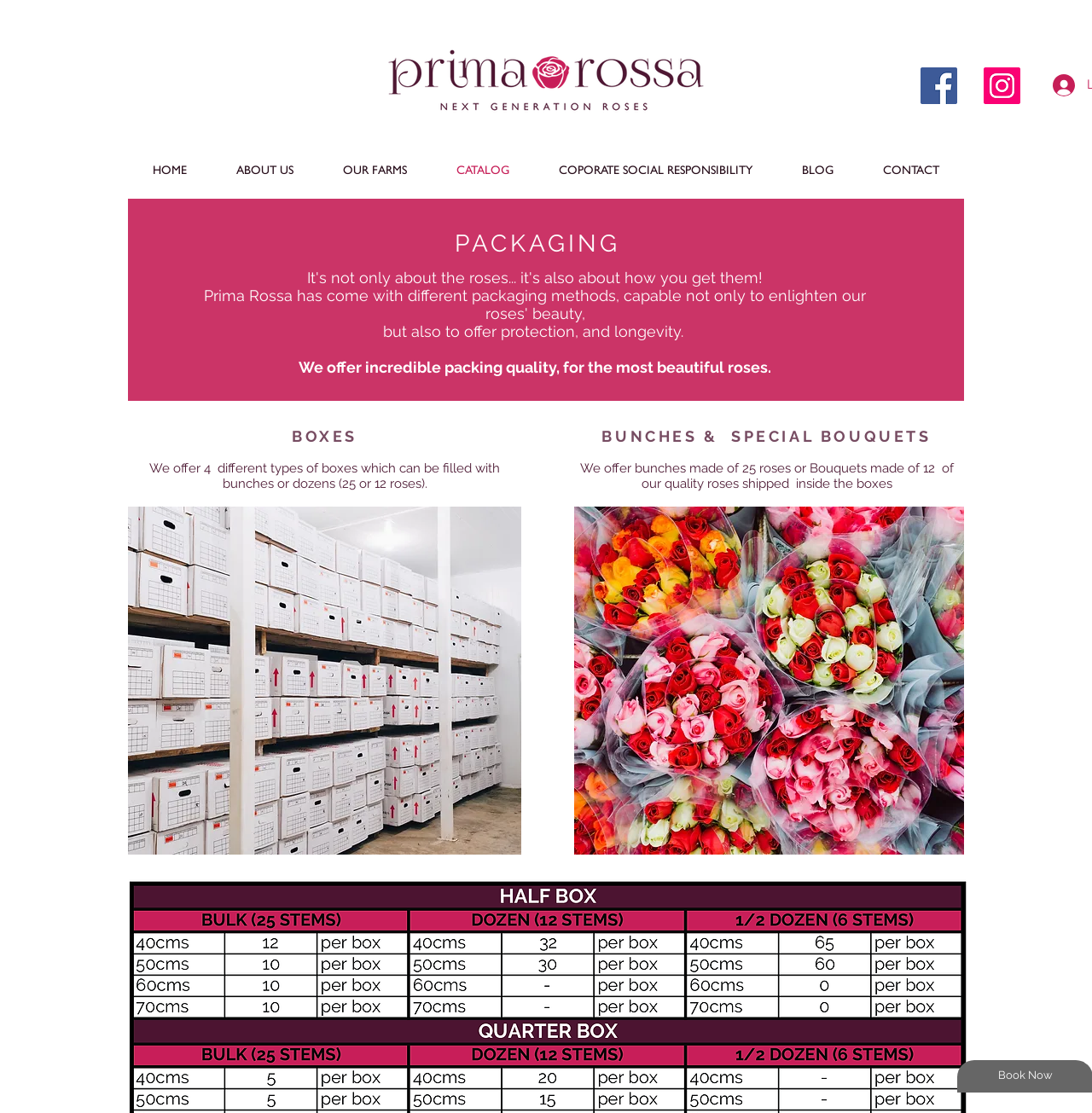Summarize the webpage in an elaborate manner.

This webpage is about Prima Rossa, a company that specializes in packaging and shipping roses. At the top right corner, there is a social bar with links to Facebook and Instagram, accompanied by their respective icons. Below the social bar, there is a navigation menu with links to various sections of the website, including Home, About Us, Our Farms, Catalog, Corporate Social Responsibility, Blog, and Contact.

The main content of the webpage is divided into two sections: Packaging and Boxes. The Packaging section has a heading that reads "PACKAGING" and a paragraph of text that explains the importance of packaging in protecting and preserving the beauty of roses. Below the text, there is a slideshow gallery with images of different packaging options.

The Boxes section has a heading that reads "BOXES" and a paragraph of text that describes the different types of boxes offered by Prima Rossa. The boxes can be filled with bunches or dozens of roses, and there are four different types to choose from. Below the text, there is another slideshow gallery with images of the different box options.

To the right of the Boxes section, there is another section titled "BUNCHES & SPECIAL BOUQUETS". This section has a heading and a paragraph of text that describes the bunches and bouquets offered by Prima Rossa. The bunches are made of 25 roses, and the bouquets are made of 12 roses, all of which are shipped inside the boxes. Below the text, there is another slideshow gallery with images of the bunches and bouquets.

Throughout the webpage, there are several buttons and links that allow users to navigate and interact with the content. There are also several images and icons that add visual appeal to the page. Overall, the webpage is well-organized and easy to navigate, with clear headings and concise text that effectively communicate the products and services offered by Prima Rossa.